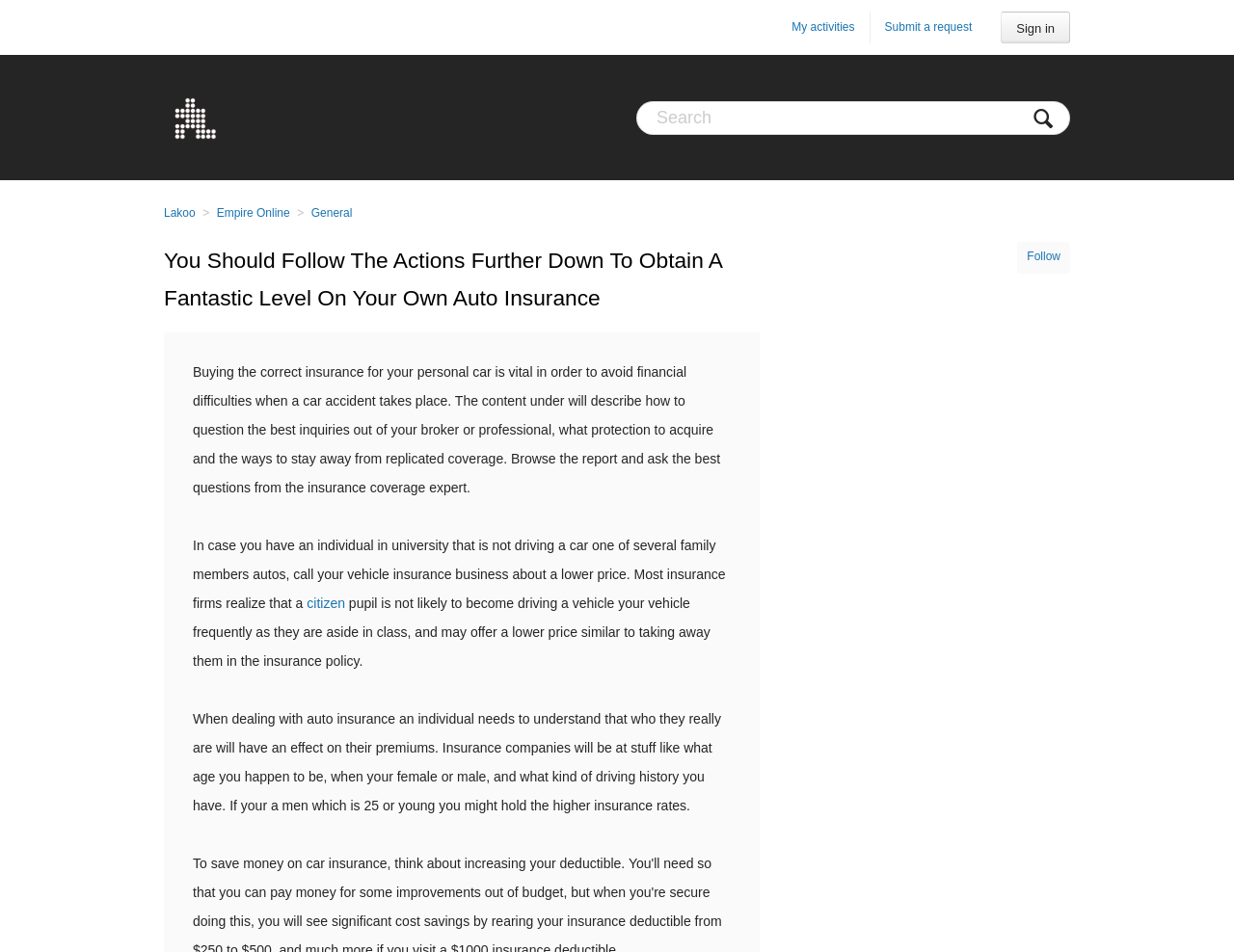What can you do if you have a student in university who is not driving a family car?
Provide a detailed answer to the question using information from the image.

The webpage suggests that if you have a student in university who is not driving a family car, you can call your vehicle insurance business about a potential discount. This is because insurance companies recognize that a student who is away at university is less likely to be driving the family car frequently.